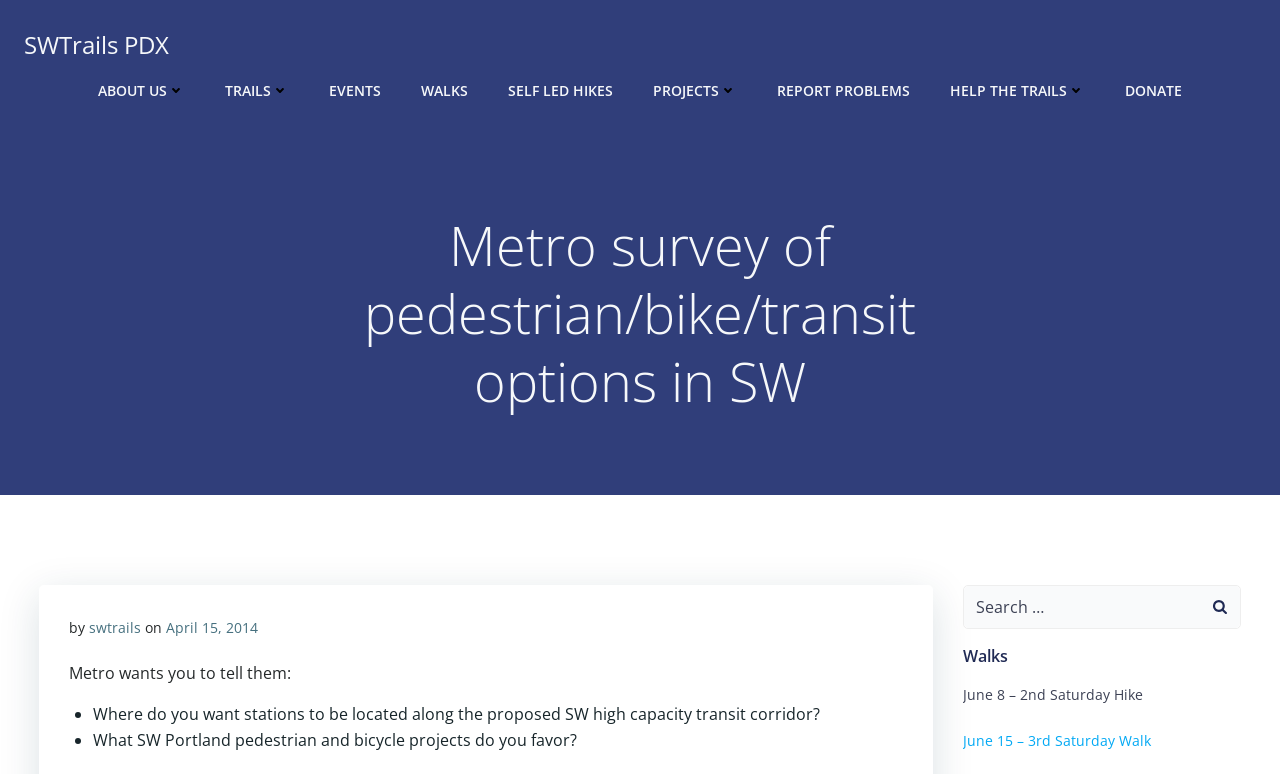Please find and provide the title of the webpage.

Metro survey of pedestrian/bike/transit options in SW